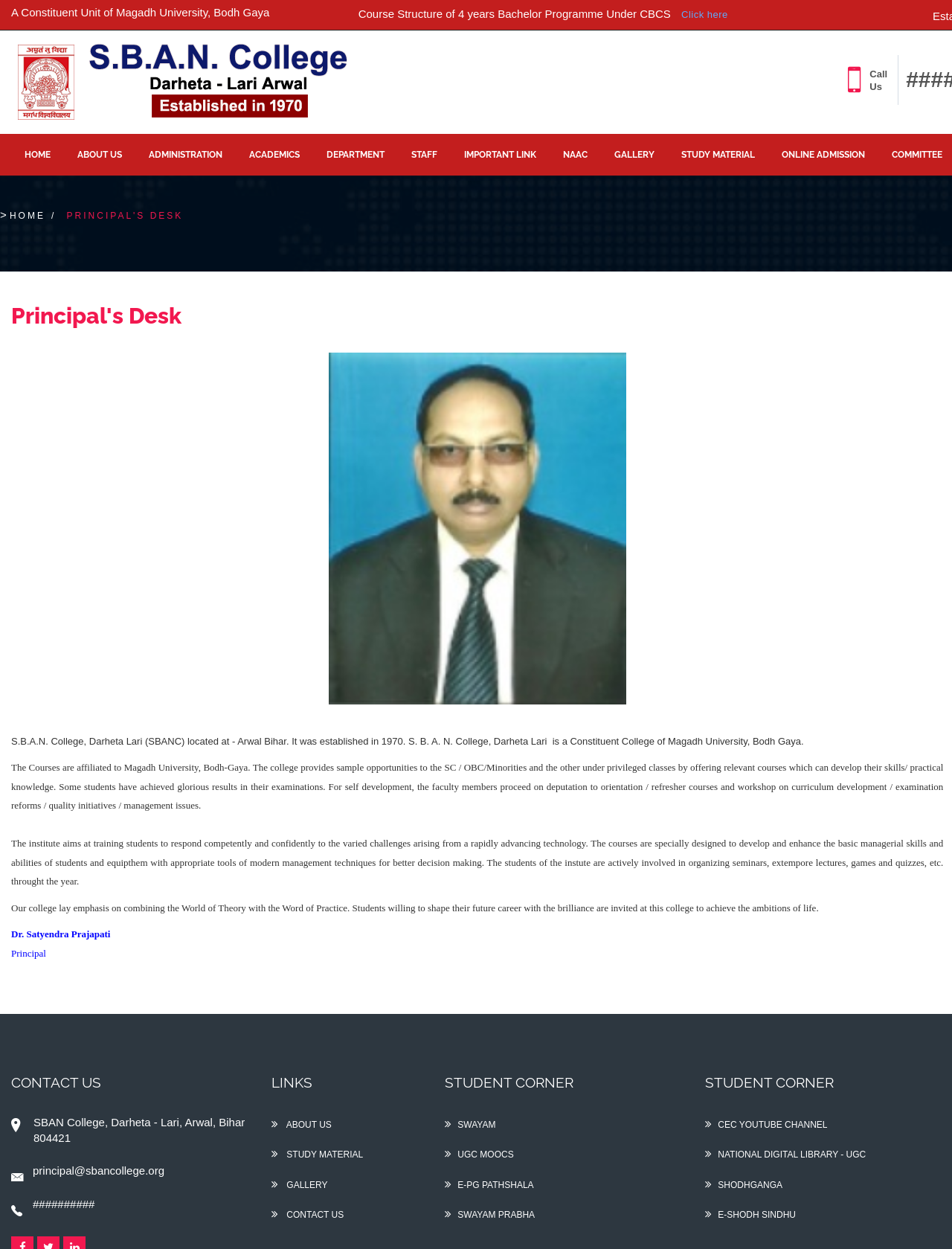Construct a comprehensive caption that outlines the webpage's structure and content.

The webpage is about SBAN College Darheta - Lari Arwal, a constituent unit of Magadh University, Bodh Gaya. At the top, there is a heading that reads "A Constituent Unit of Magadh University, Bodh Gaya". Below this, there is a link "Click here" next to a heading that says "Course Structure of 4 years Bachelor Programme Under CBCS". 

On the left side, there is a vertical menu with links to different sections of the website, including "HOME", "ABOUT US", "ADMINISTRATION", "ACADEMICS", "DEPARTMENT", "STAFF", "IMPORTANT LINK", "NAAC", "GALLERY", "STUDY MATERIAL", and "ONLINE ADMISSION". 

In the main content area, there is a heading "Principal's Desk" followed by an image. Below the image, there are four paragraphs of text that describe the college, its history, and its goals. The text explains that the college was established in 1970 and is affiliated with Magadh University. It also mentions the college's focus on providing opportunities to underprivileged students and its emphasis on combining theoretical and practical knowledge.

Below the paragraphs, there is a section with the principal's name and title, "Dr. Satyendra Prajapati, Principal". 

Further down, there are three columns of links and headings. The first column has a heading "CONTACT US" and lists the college's address and an email address. The second column has a heading "LINKS" and lists links to "ABOUT US", "STUDY MATERIAL", "GALLERY", and "CONTACT US". The third column has a heading "STUDENT CORNER" and lists links to various online educational resources, including "SWAYAM", "UGC MOOCS", and "E-PG PATHSHALA".